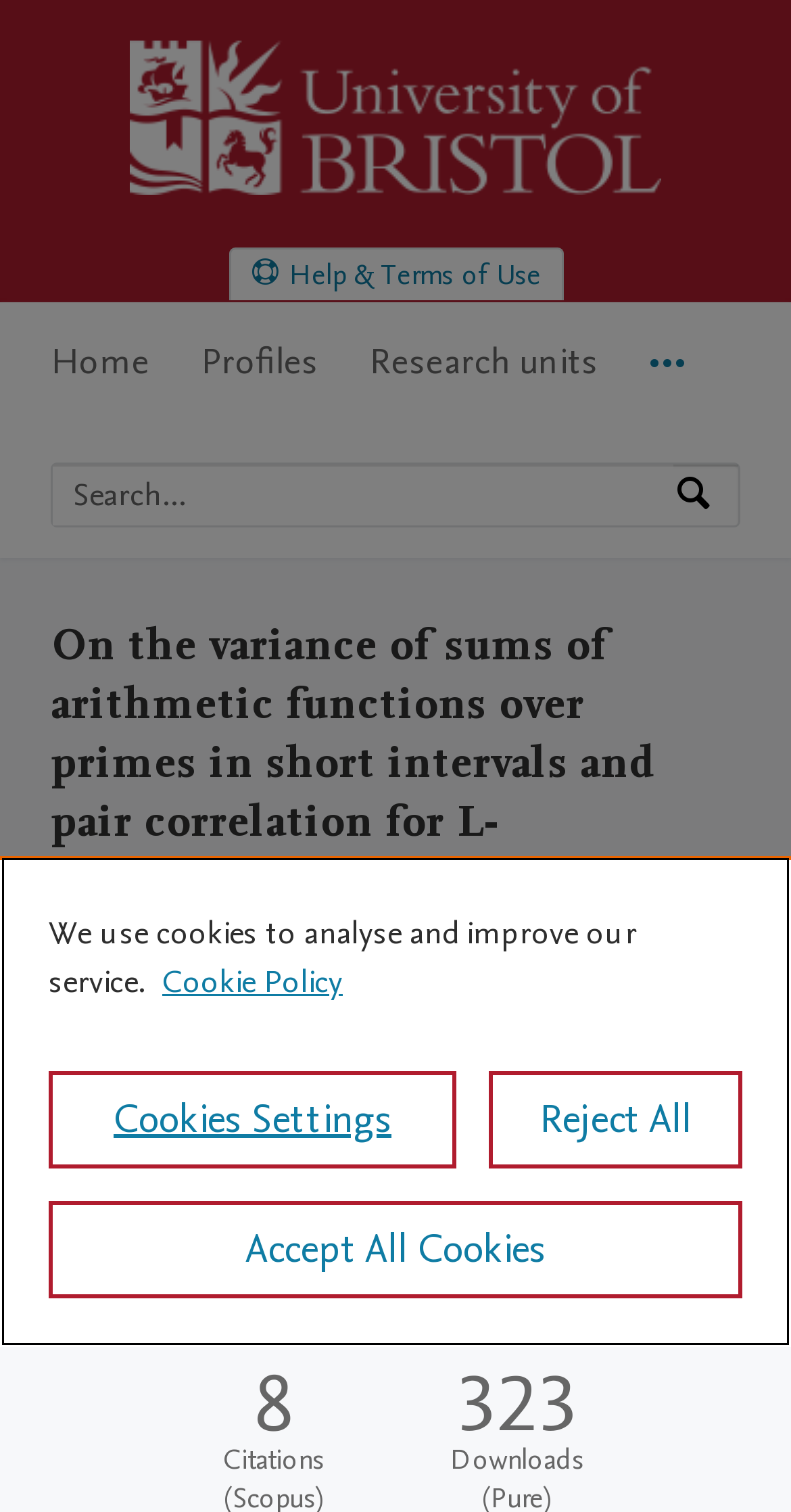Determine the bounding box coordinates for the element that should be clicked to follow this instruction: "Go to University of Bristol Home". The coordinates should be given as four float numbers between 0 and 1, in the format [left, top, right, bottom].

[0.164, 0.107, 0.836, 0.137]